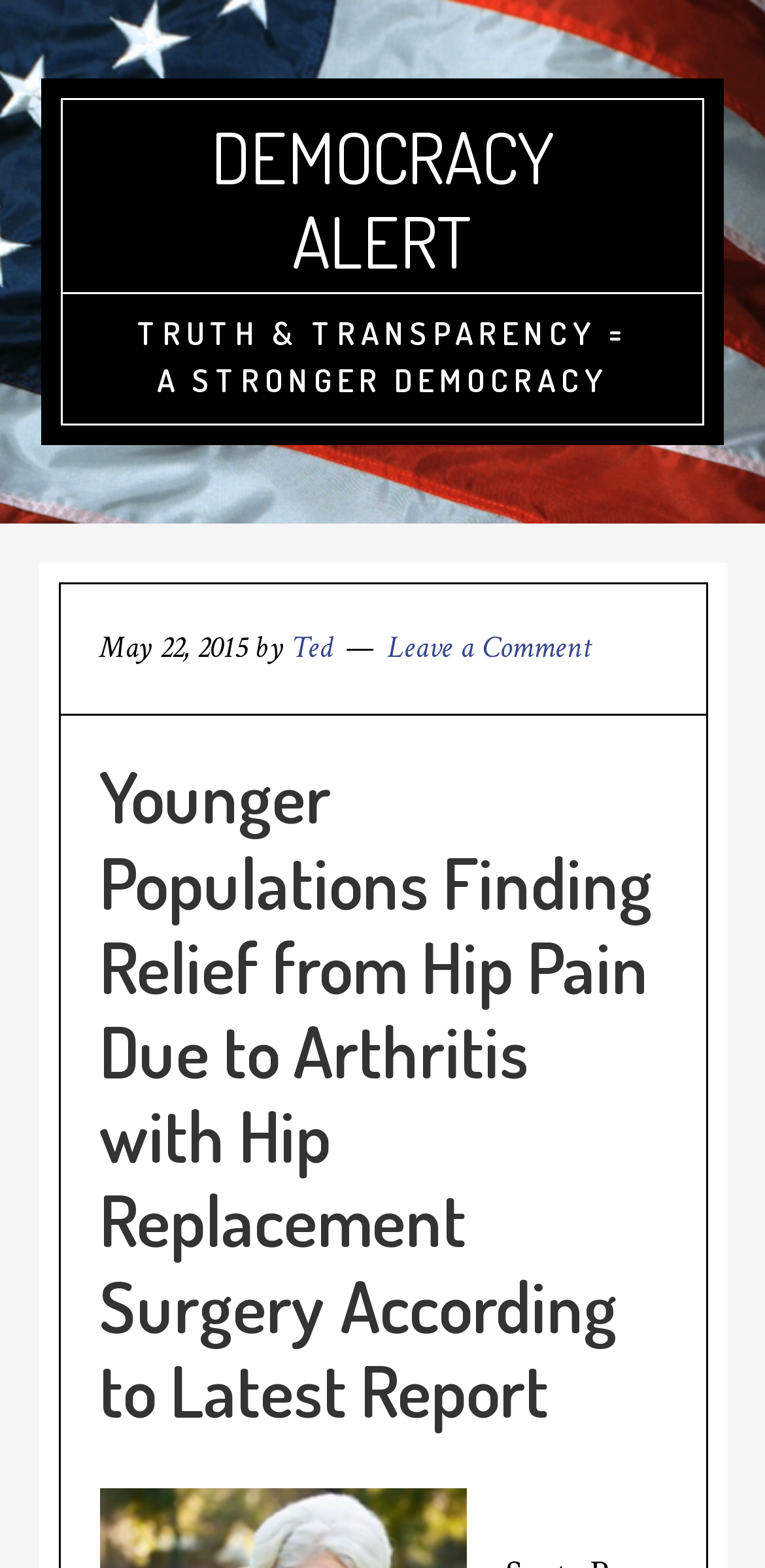Provide the bounding box for the UI element matching this description: "Ted".

[0.381, 0.401, 0.435, 0.427]